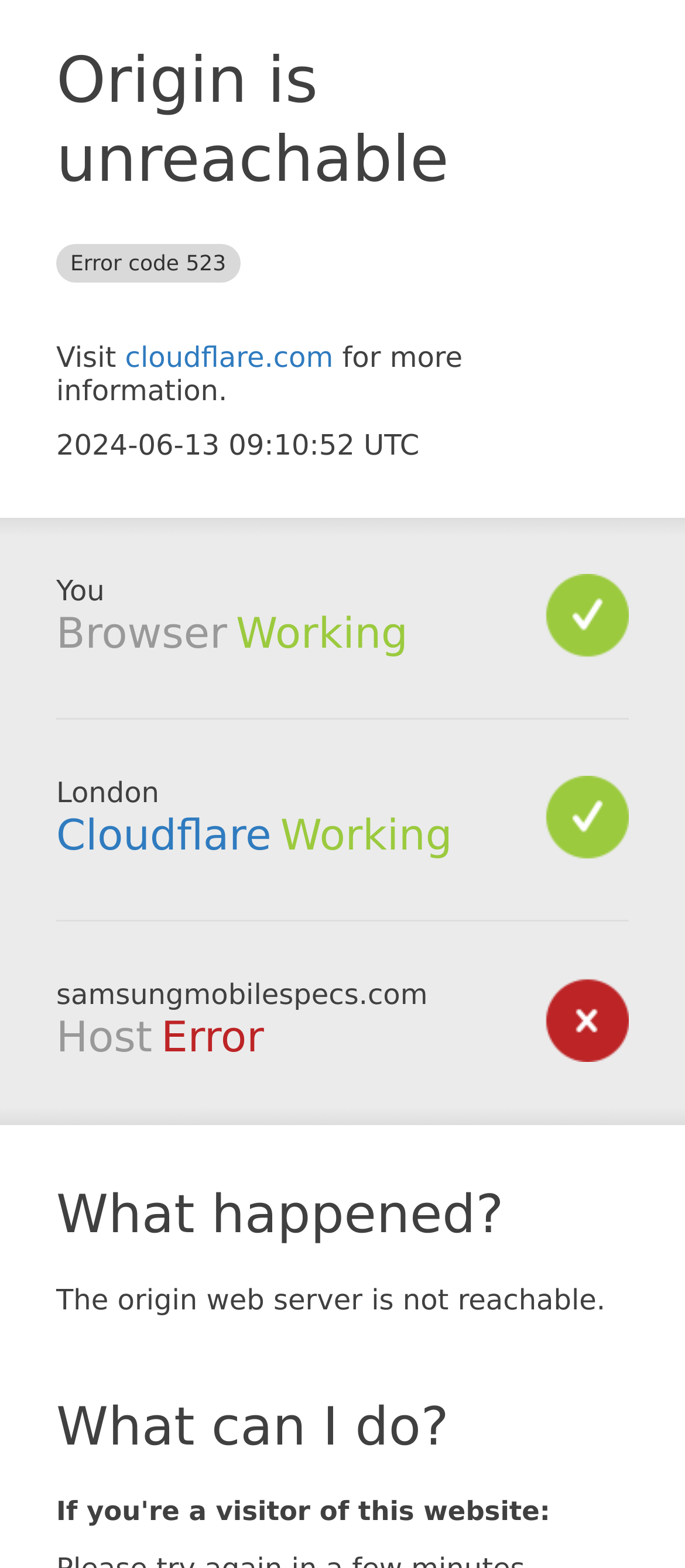Determine the bounding box coordinates of the UI element that matches the following description: "cloudflare.com". The coordinates should be four float numbers between 0 and 1 in the format [left, top, right, bottom].

[0.183, 0.217, 0.486, 0.238]